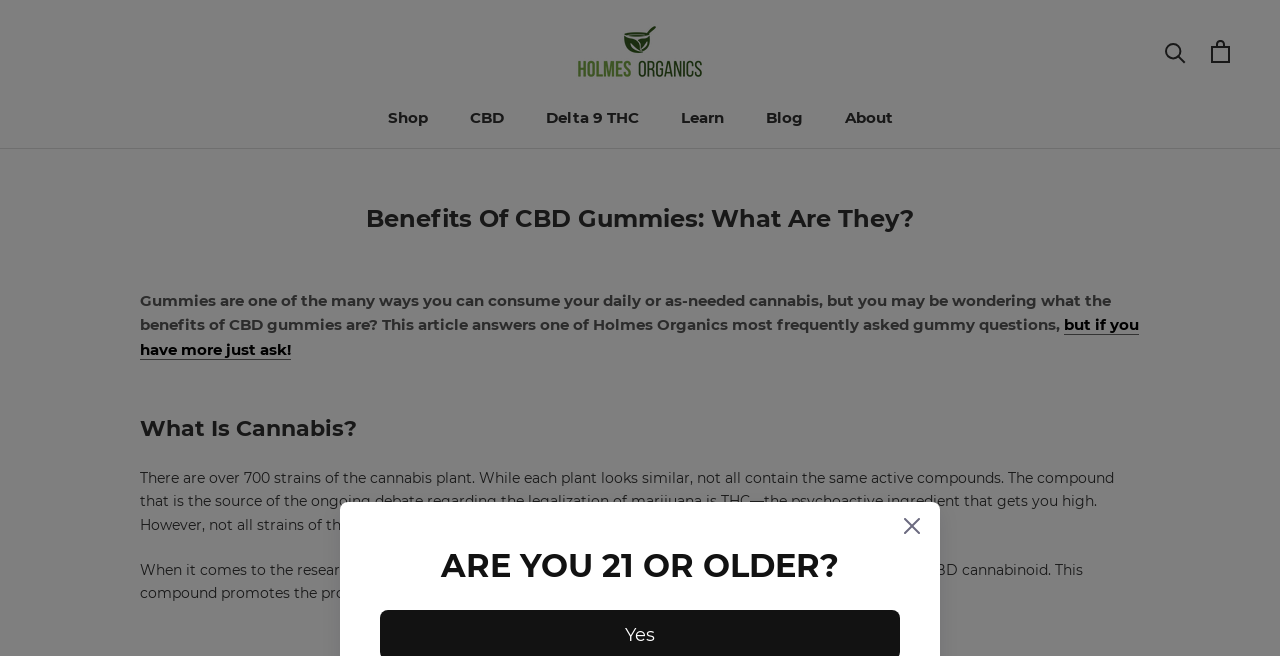What is the main navigation menu?
Please answer the question with a single word or phrase, referencing the image.

Shop, CBD, Delta 9 THC, Learn, Blog, About